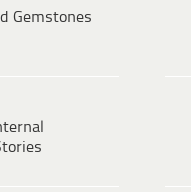Answer the question below with a single word or a brief phrase: 
What type of stories are featured in the collection?

Historical mysteries